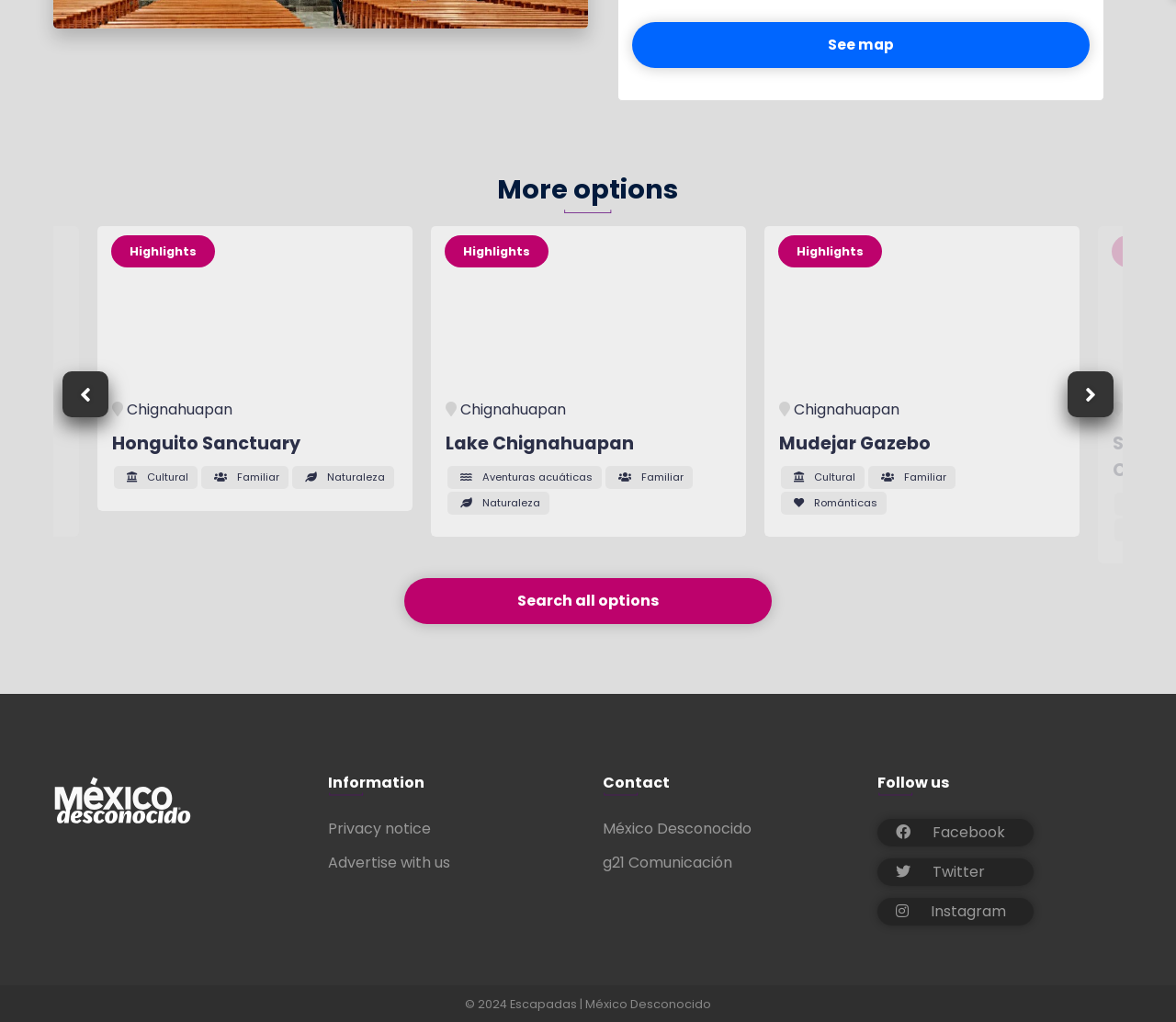Please locate the bounding box coordinates of the region I need to click to follow this instruction: "Click Mudejar Gazebo".

[0.65, 0.221, 0.918, 0.525]